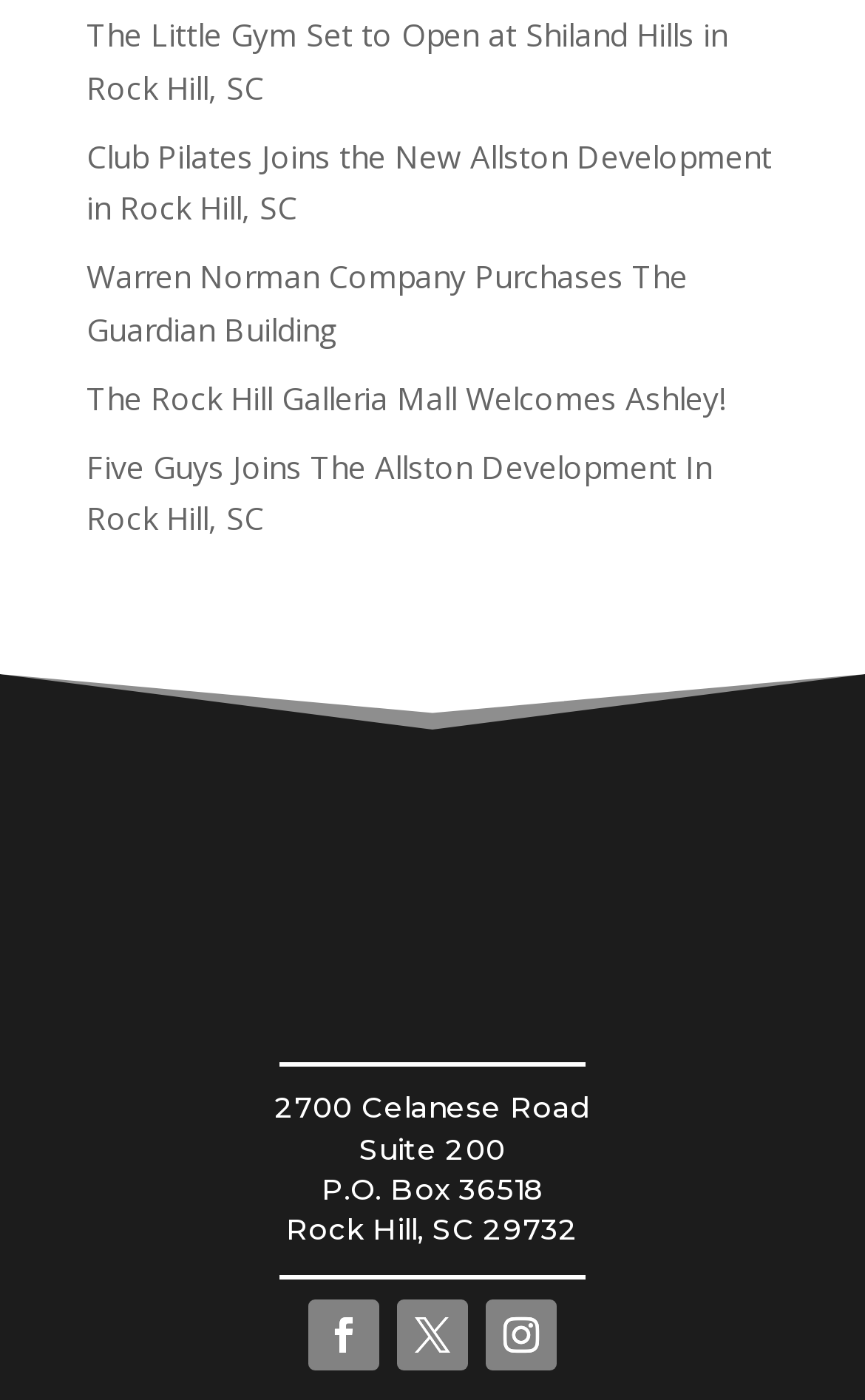Observe the image and answer the following question in detail: How many development projects are mentioned on the webpage?

I analyzed the text of the link elements and found that two development projects are mentioned: 'Shiland Hills' and 'The Allston Development'.